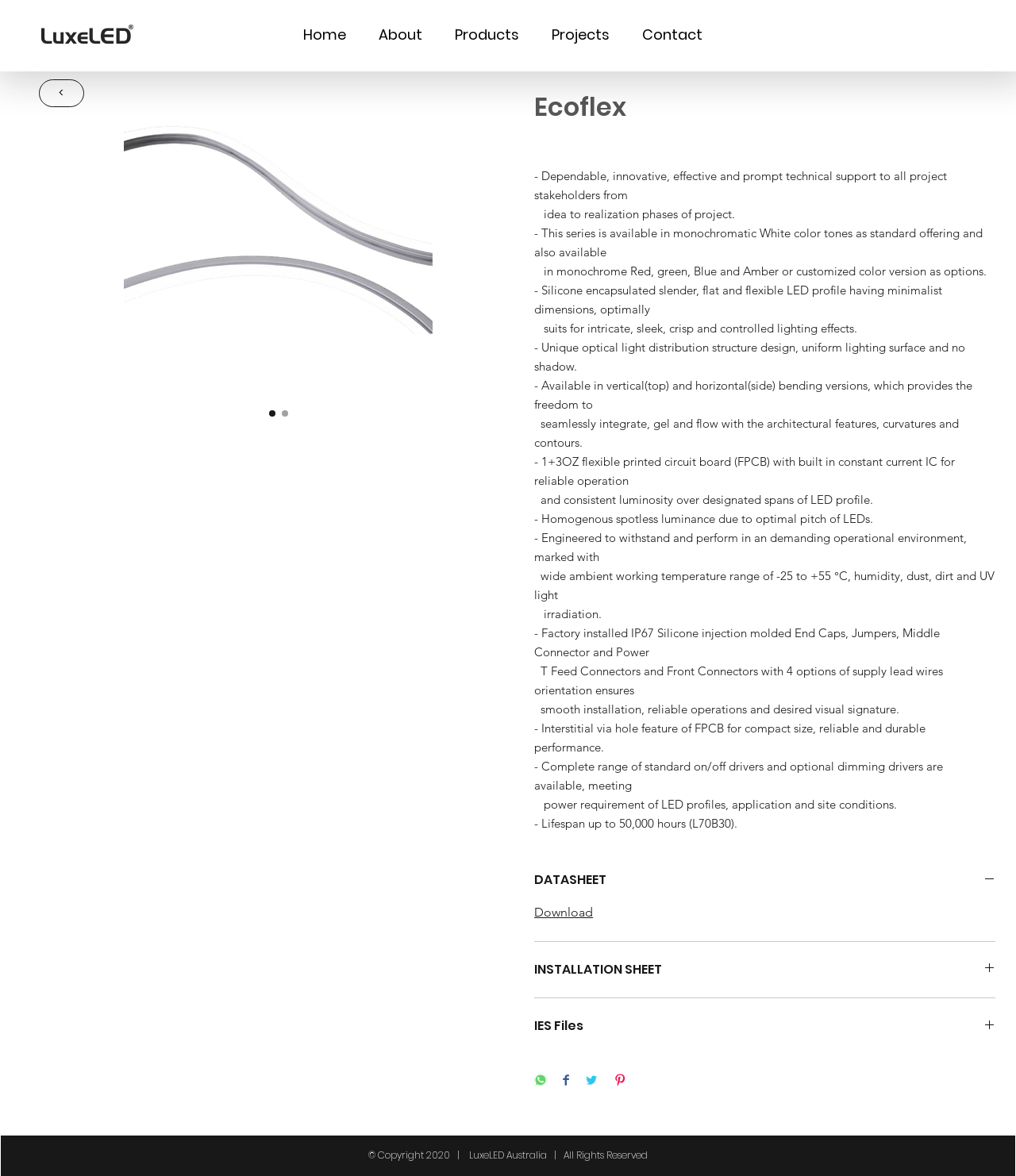What is the purpose of the product?
Provide a one-word or short-phrase answer based on the image.

Technical support